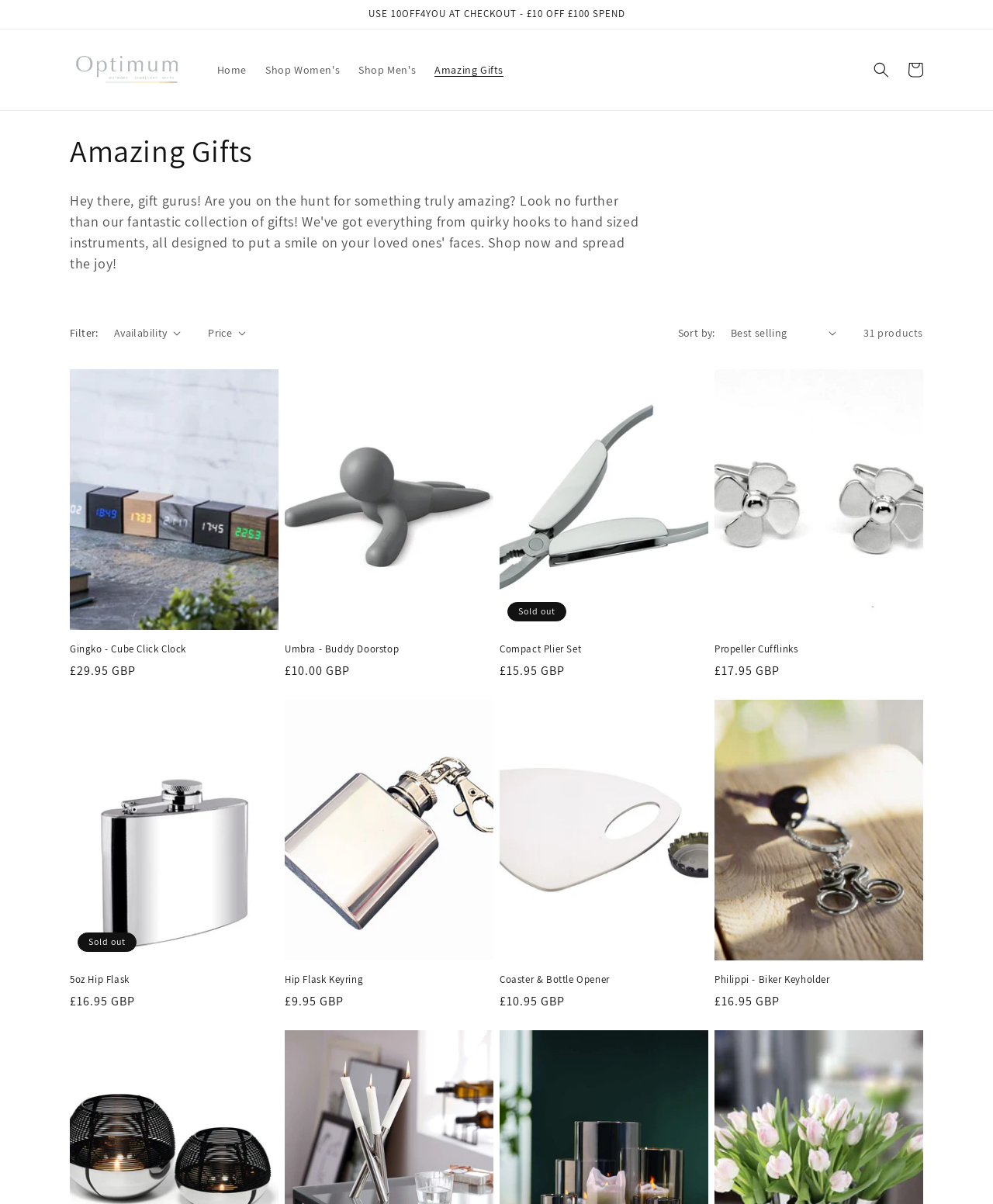What is the price of the Gingko - Cube Click Clock?
By examining the image, provide a one-word or phrase answer.

£29.95 GBP